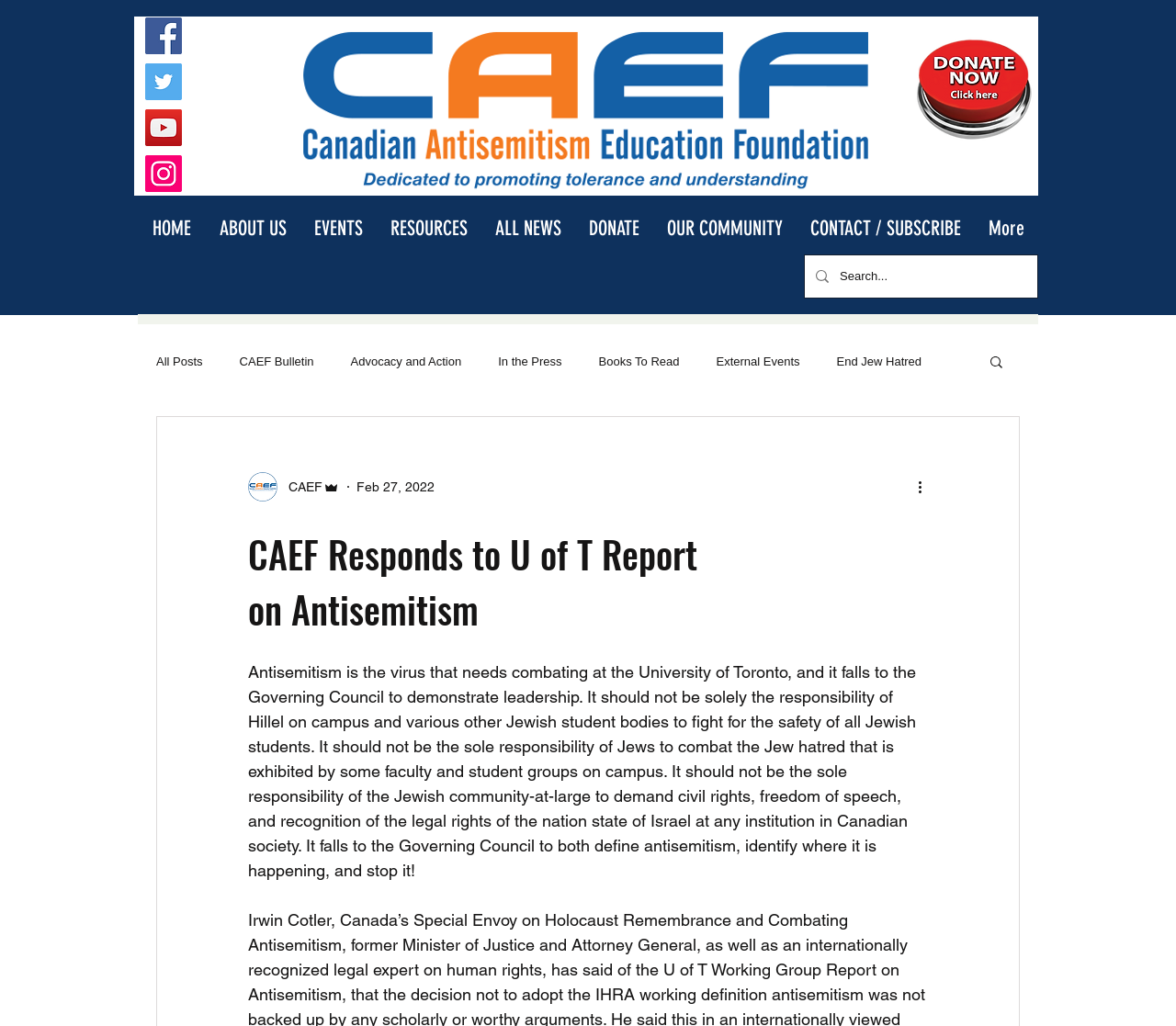Can you find the bounding box coordinates of the area I should click to execute the following instruction: "Visit the home page"?

[0.117, 0.209, 0.174, 0.234]